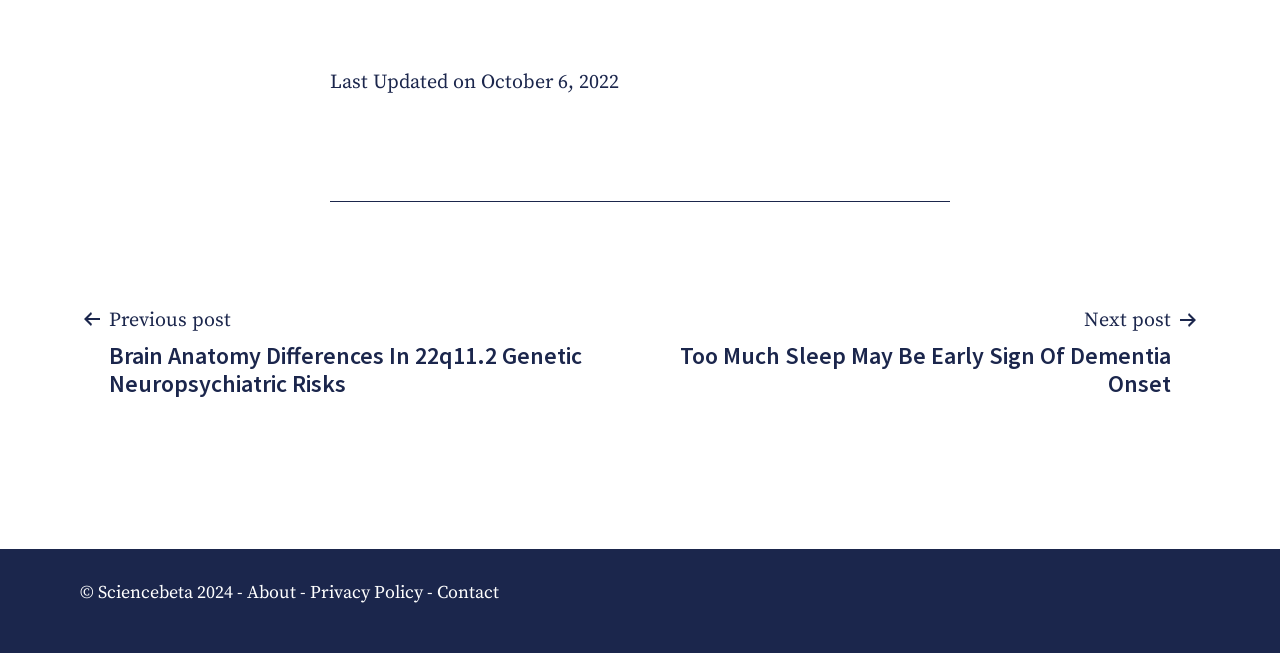Provide the bounding box coordinates in the format (top-left x, top-left y, bottom-right x, bottom-right y). All values are floating point numbers between 0 and 1. Determine the bounding box coordinate of the UI element described as: Contact

[0.341, 0.89, 0.39, 0.925]